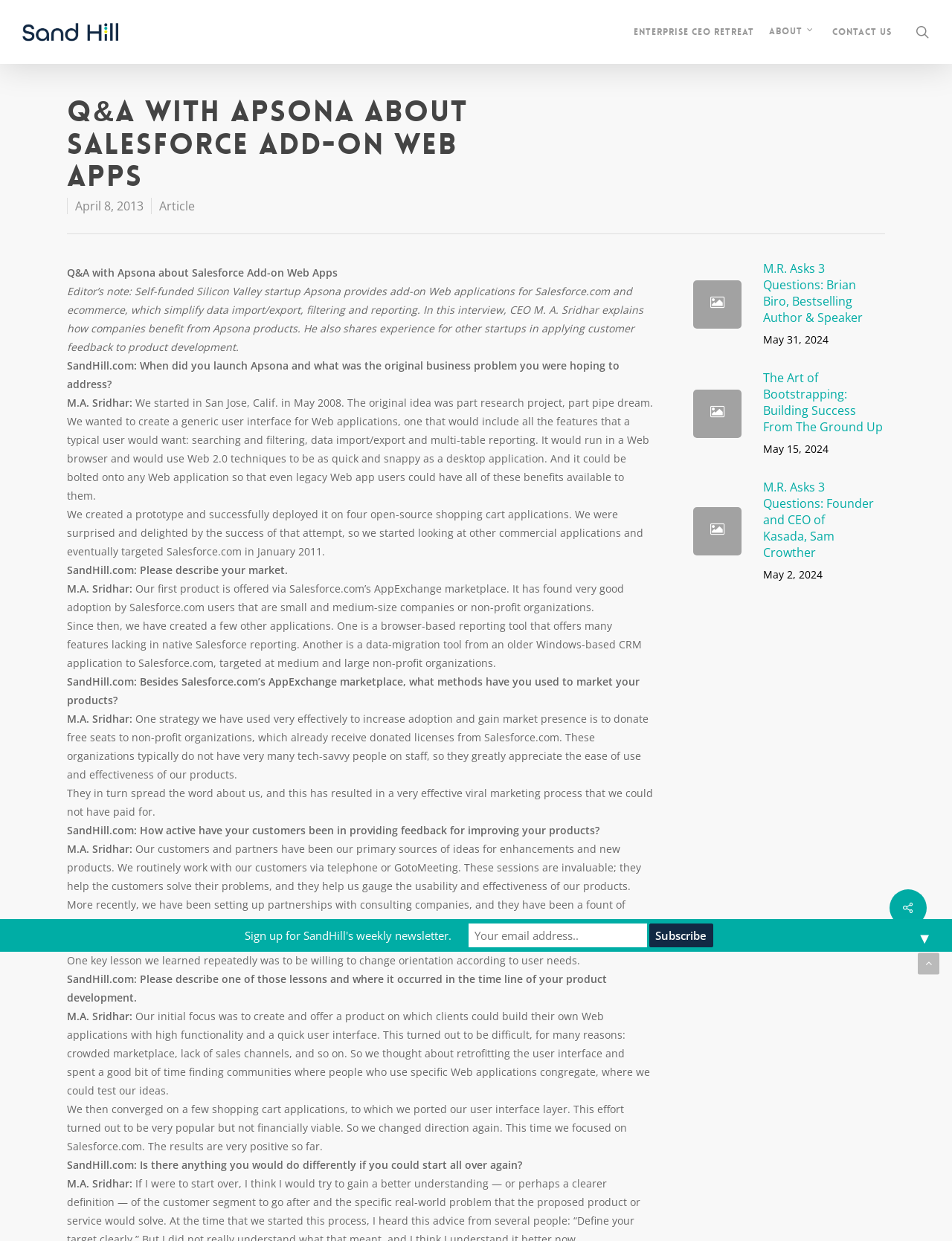Identify the coordinates of the bounding box for the element that must be clicked to accomplish the instruction: "Learn about Oração de São Bento contra inveja".

None